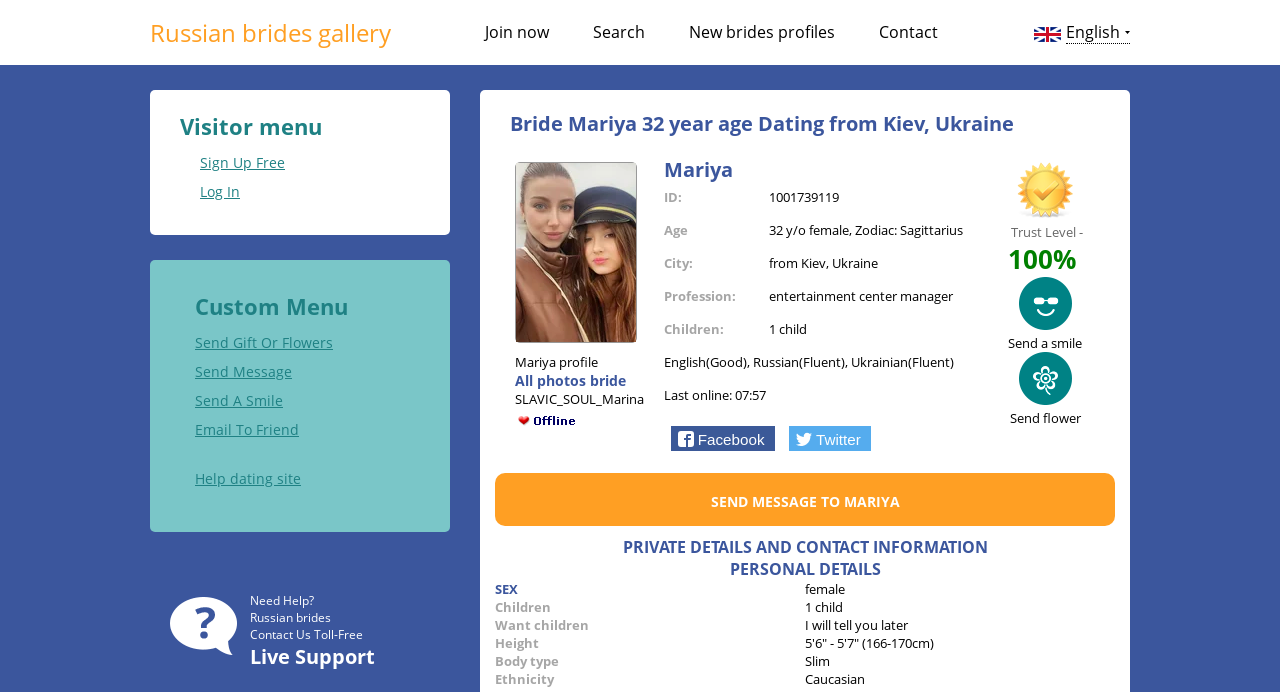Provide a thorough description of this webpage.

This webpage is dedicated to a Russian bride named Mariya from Kiev, Ukraine, who is looking for marriage. At the top of the page, there are several links, including "Russian brides gallery", "Join now", "Search", "New brides profiles", "Contact", and "English". Below these links, there is a heading that displays Mariya's profile information, including her age, 32, and her location, Kiev, Ukraine.

To the right of the heading, there is a table that provides more details about Mariya, including her ID, age, city, profession, and language skills. Below this table, there are several buttons, including "Facebook" and "Twitter", which allow users to share Mariya's profile on social media.

Further down the page, there is a section that displays Mariya's personal details, including her children, height, body type, and ethnicity. This section is divided into rows, with each row containing a label and a corresponding value.

On the left side of the page, there is a menu that provides links to various features, including "Visitor menu", "Custom Menu", and "Need Help?". The "Visitor menu" section includes links to "Sign Up Free" and "Log In", while the "Custom Menu" section includes links to "Send Gift Or Flowers", "Send Message", and other features.

Throughout the page, there are several images, including a profile picture of Mariya and icons for Facebook and Twitter. The page also includes a call-to-action button, "SEND MESSAGE TO MARIYA", which allows users to contact Mariya directly.